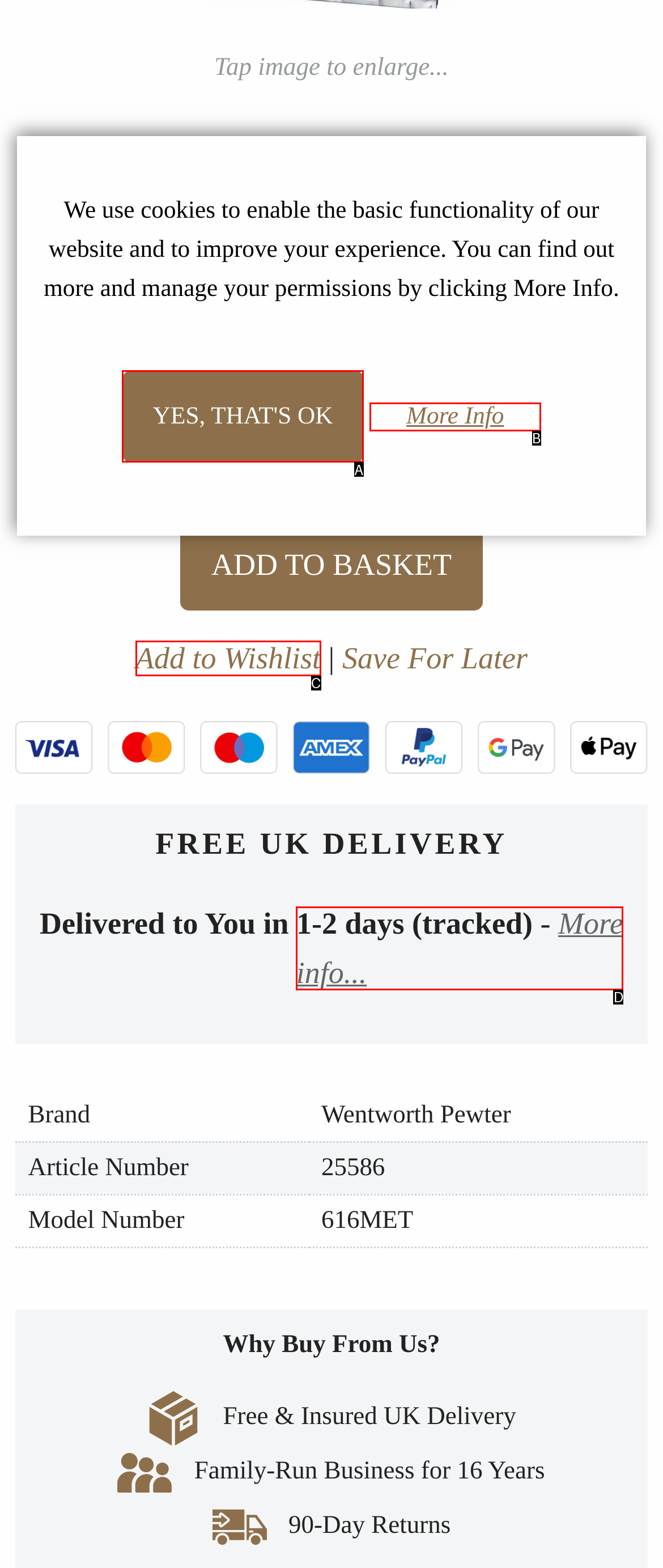Based on the description: More Info, select the HTML element that fits best. Provide the letter of the matching option.

B